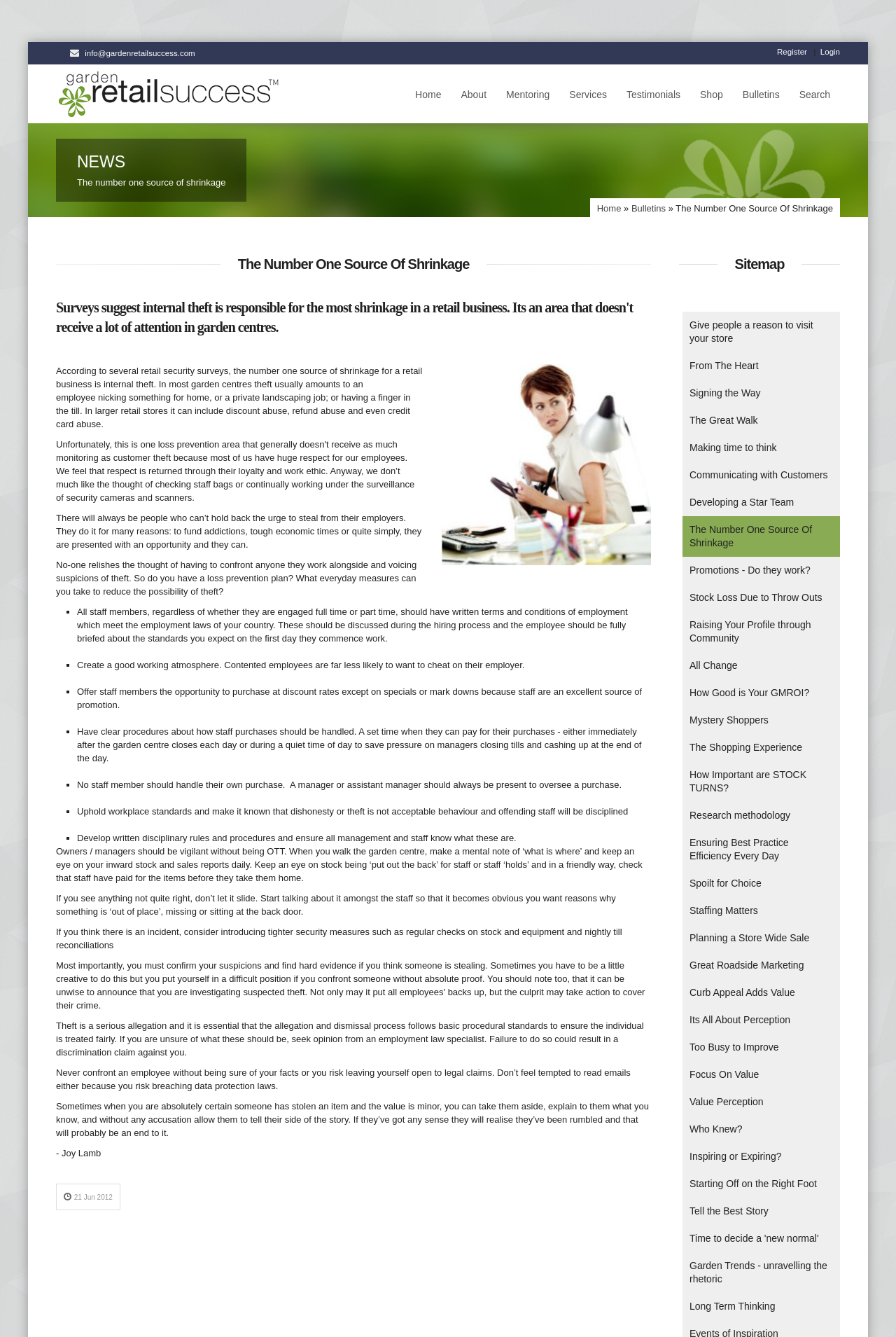Determine the coordinates of the bounding box for the clickable area needed to execute this instruction: "Click the 'The Number One Source Of Shrinkage' link".

[0.762, 0.386, 0.938, 0.416]